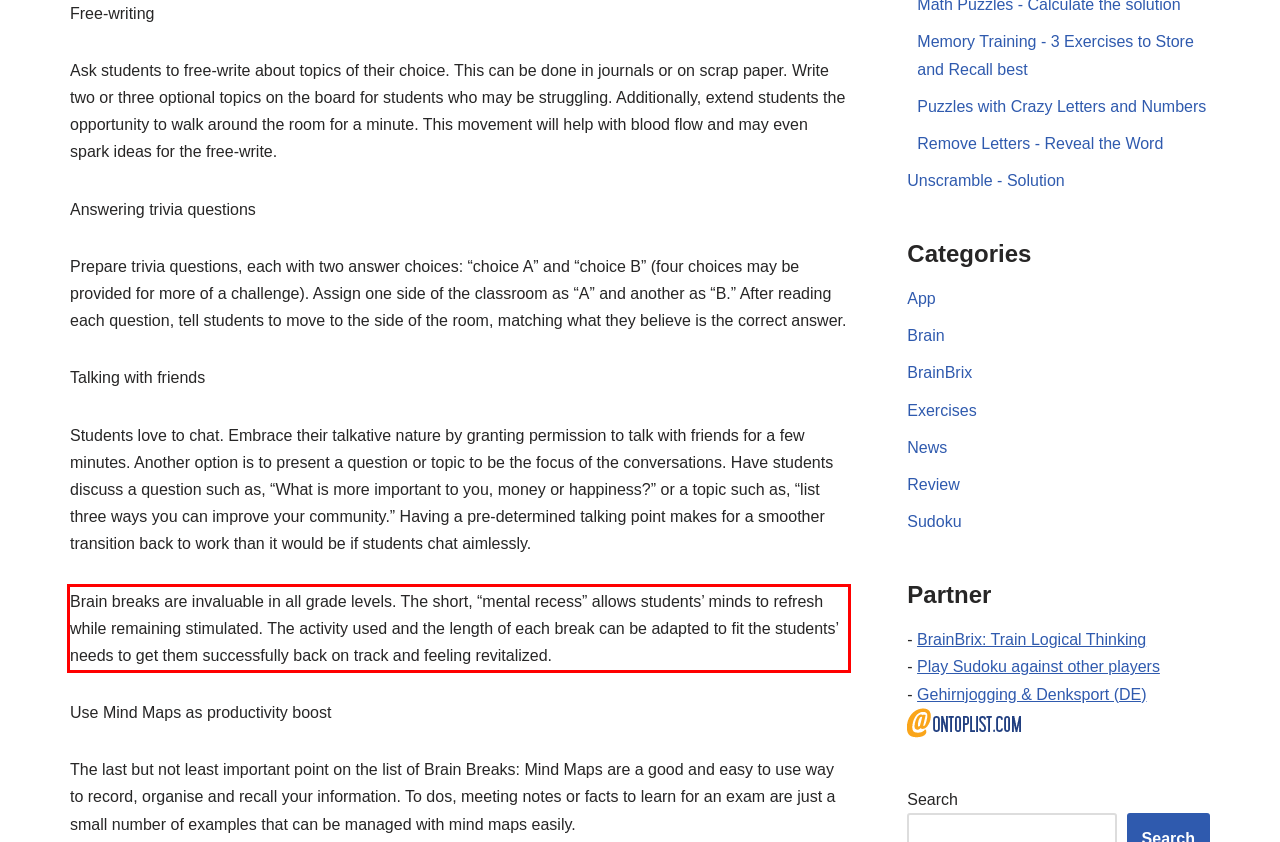Please identify and extract the text content from the UI element encased in a red bounding box on the provided webpage screenshot.

Brain breaks are invaluable in all grade levels. The short, “mental recess” allows students’ minds to refresh while remaining stimulated. The activity used and the length of each break can be adapted to fit the students’ needs to get them successfully back on track and feeling revitalized.